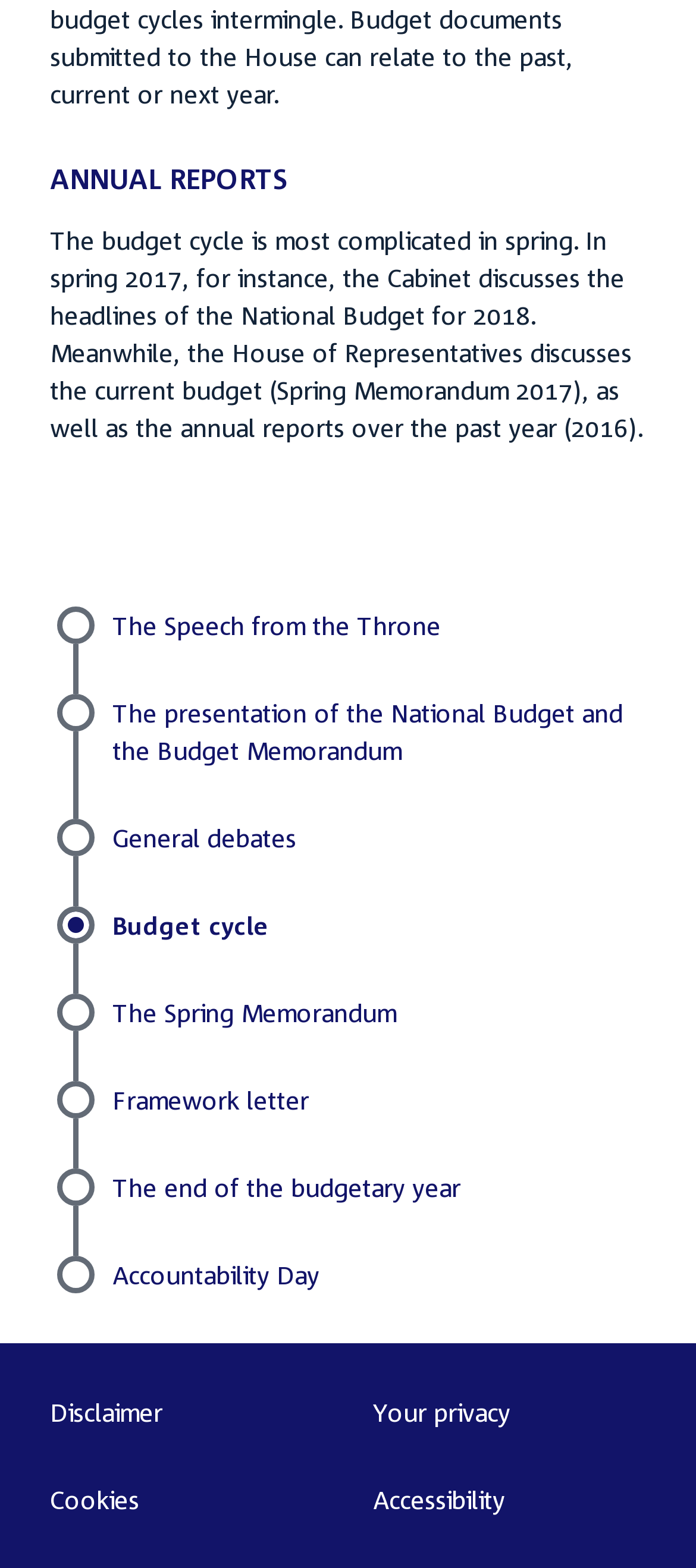Determine the bounding box for the described HTML element: "Budget cycle". Ensure the coordinates are four float numbers between 0 and 1 in the format [left, top, right, bottom].

[0.162, 0.58, 0.387, 0.6]